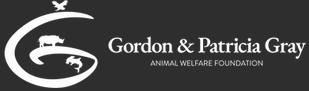Detail every significant feature and component of the image.

The image features the logo of the "Gordon & Patricia Gray Animal Welfare Foundation." This logo showcases a stylized letter "G," with illustrative graphics of various animals, including a bird, cow, and possibly others, signifying the foundation’s commitment to animal welfare. The foundation is known for its generous support towards initiatives aiding distressed marine mammals and other wildlife, contributing significantly to animal care and rehabilitation efforts, such as those executed by the Marine Mammal Rescue Centre. The logo's clean design and monochromatic palette reflect a professional and dedicated approach to fostering animal welfare in the community.